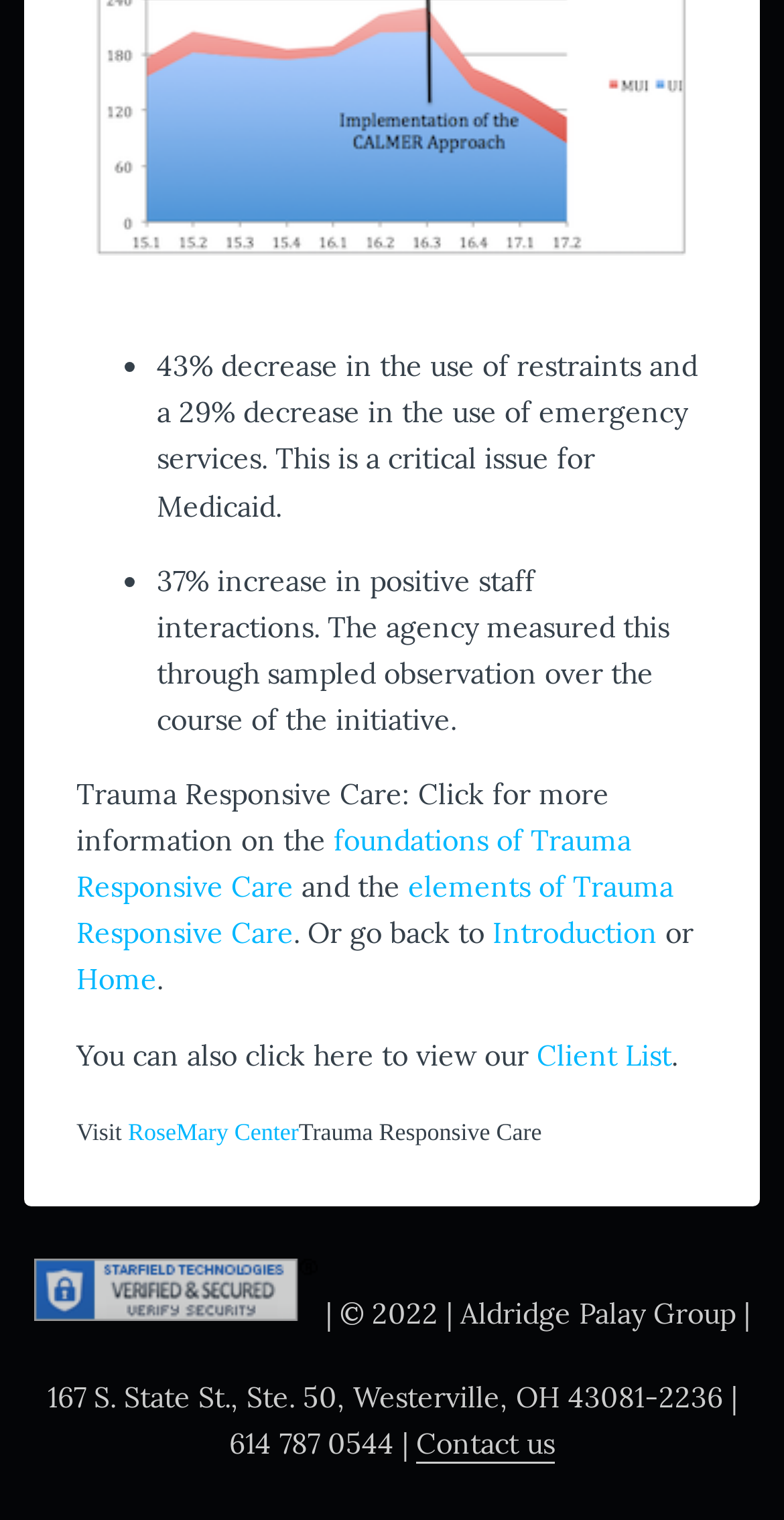Determine the bounding box coordinates for the area that should be clicked to carry out the following instruction: "Contact us".

[0.531, 0.938, 0.708, 0.963]